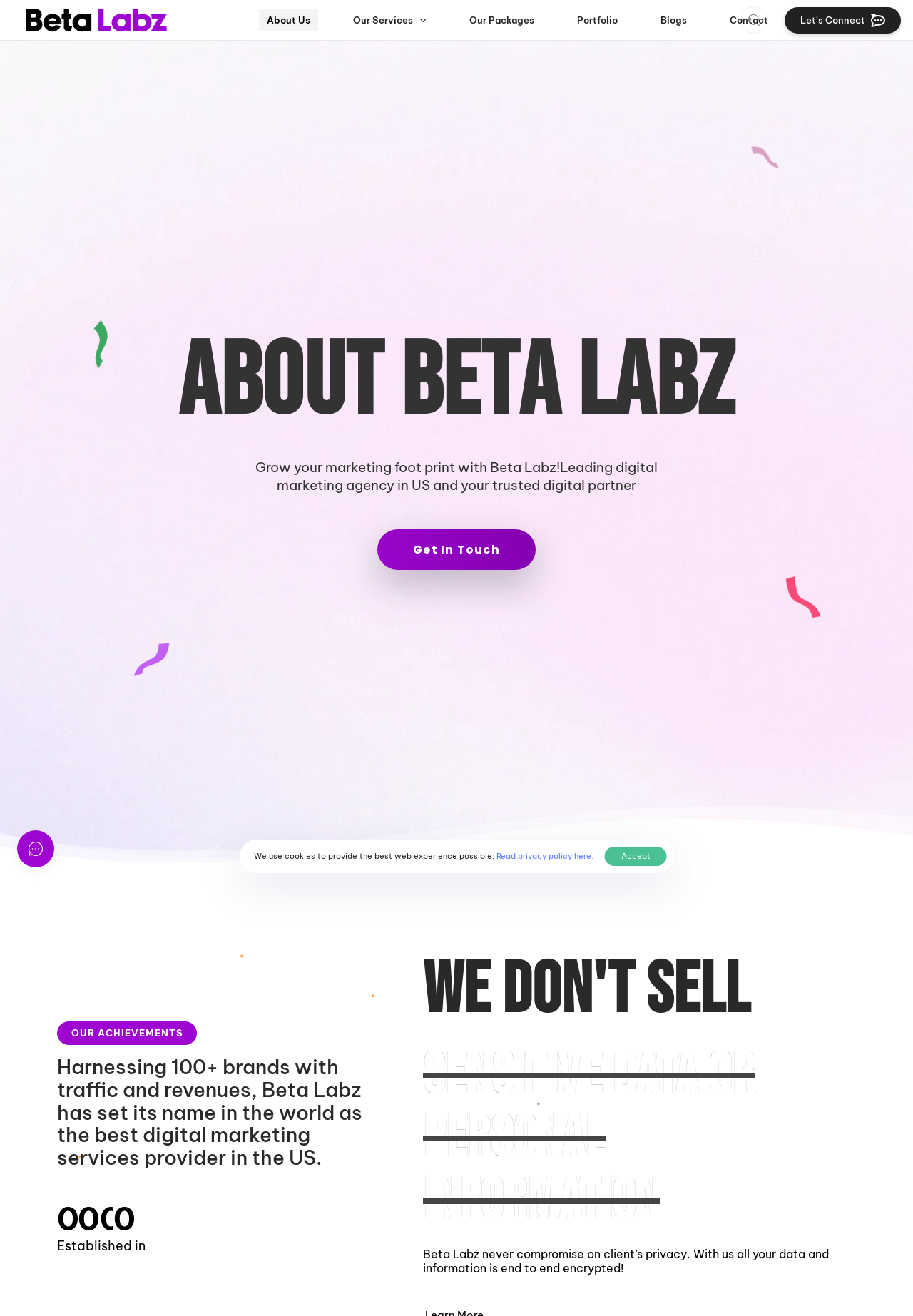What is the purpose of Beta Labz?
Answer the question with a single word or phrase by looking at the picture.

To enhance online presence and business success